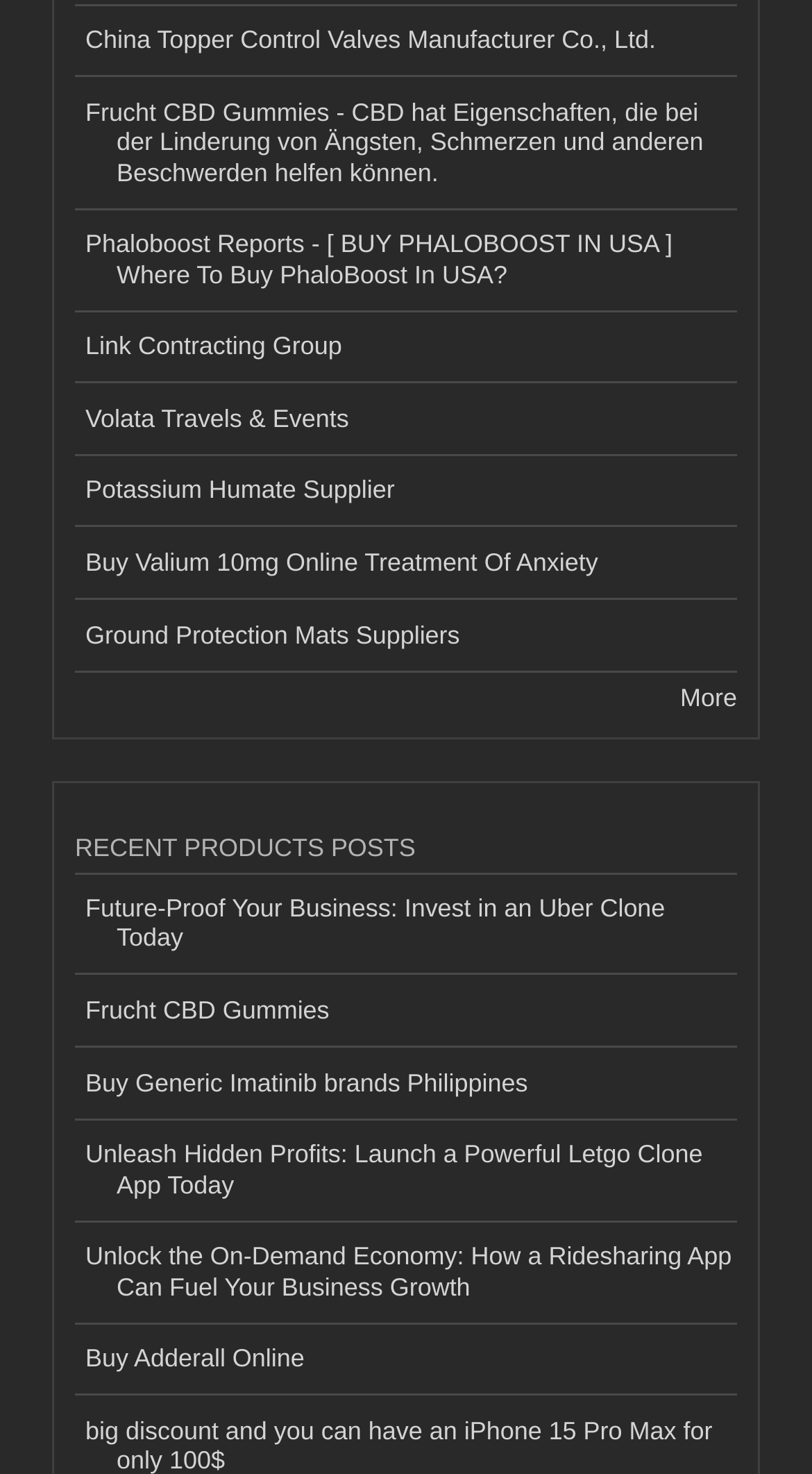Please determine the bounding box coordinates of the clickable area required to carry out the following instruction: "Learn about Future-Proof Your Business: Invest in an Uber Clone Today". The coordinates must be four float numbers between 0 and 1, represented as [left, top, right, bottom].

[0.092, 0.593, 0.908, 0.662]